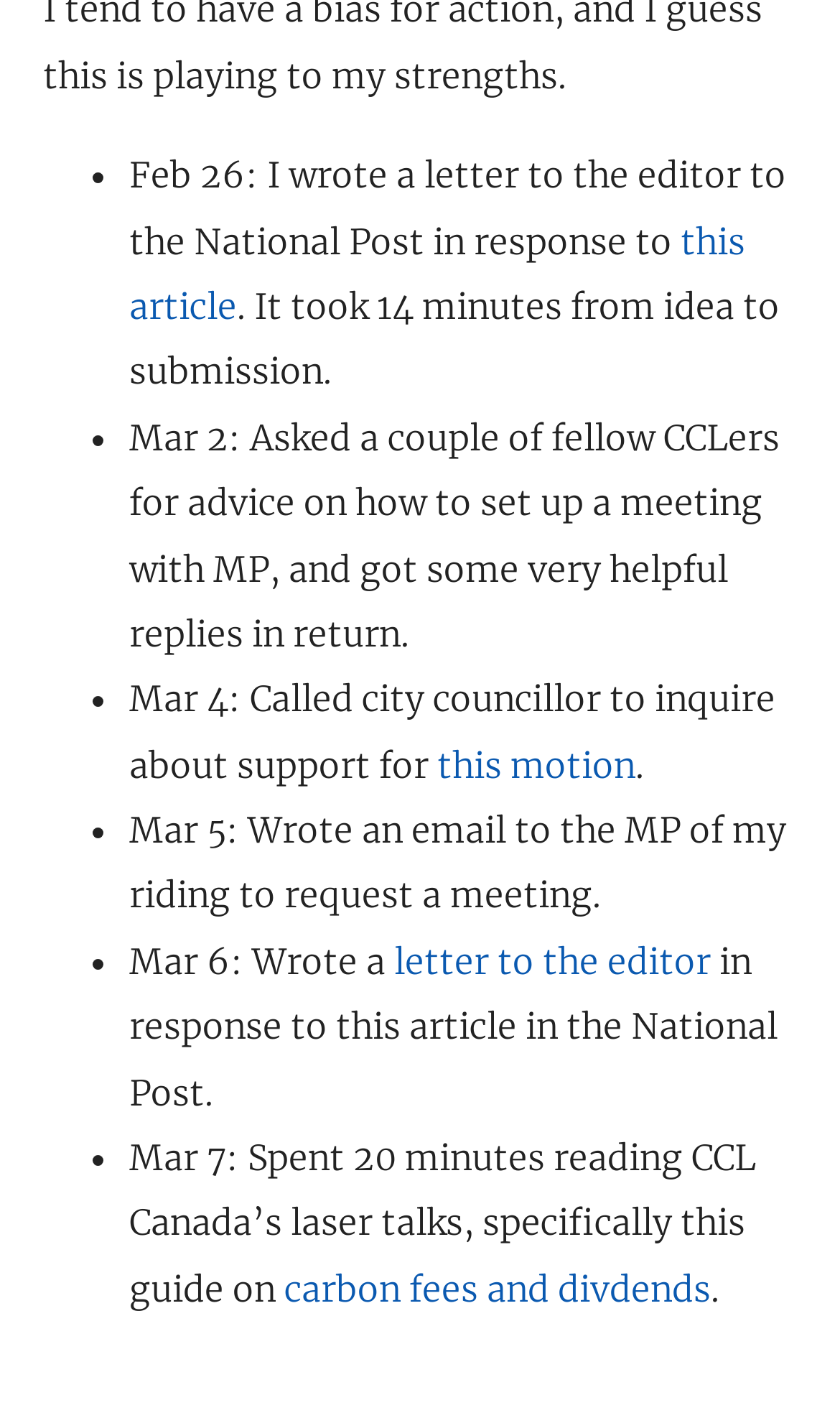How many links are there in the webpage?
Answer the question with just one word or phrase using the image.

4